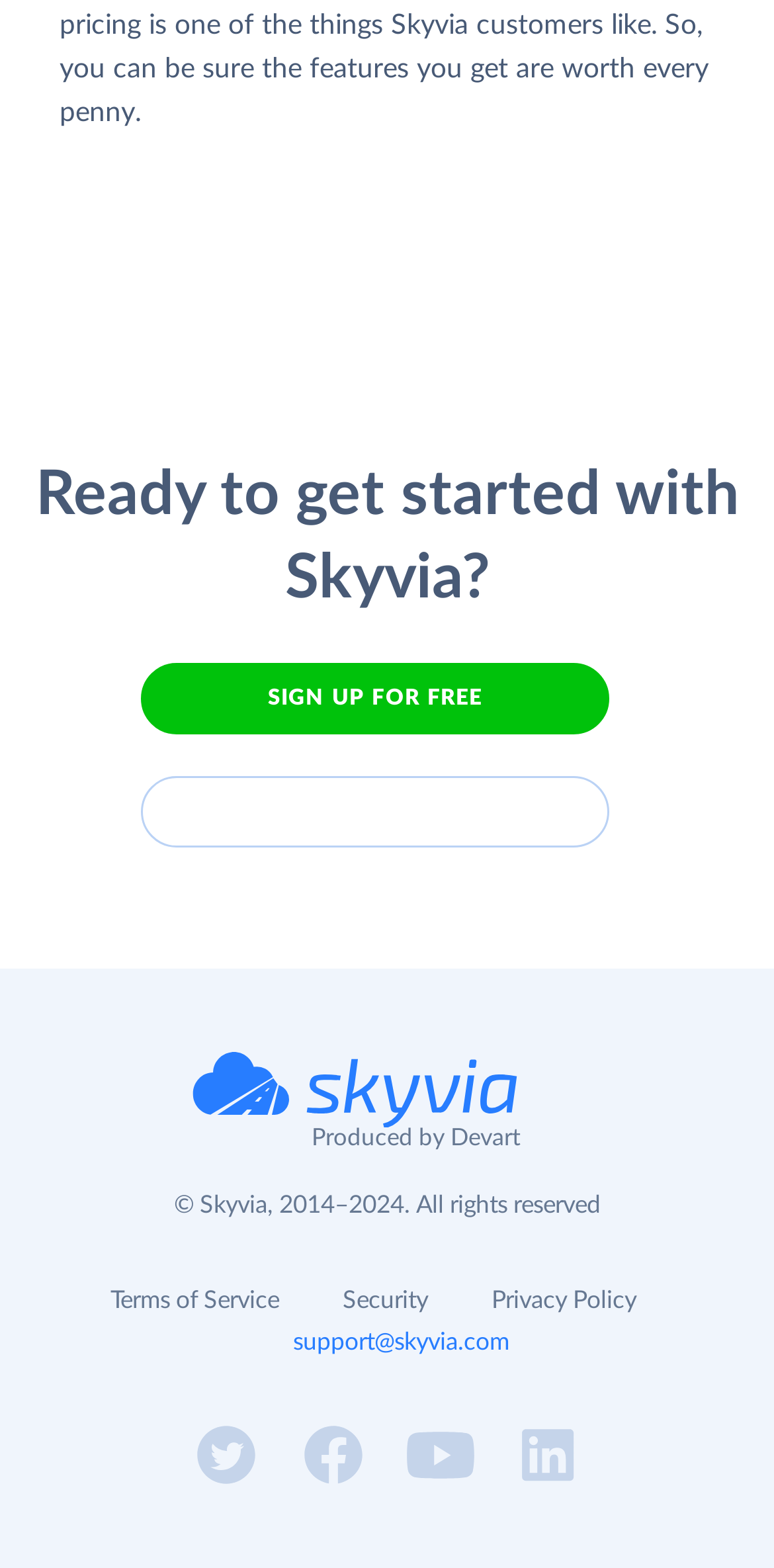Please determine the bounding box coordinates of the clickable area required to carry out the following instruction: "Learn about security". The coordinates must be four float numbers between 0 and 1, represented as [left, top, right, bottom].

[0.442, 0.821, 0.553, 0.836]